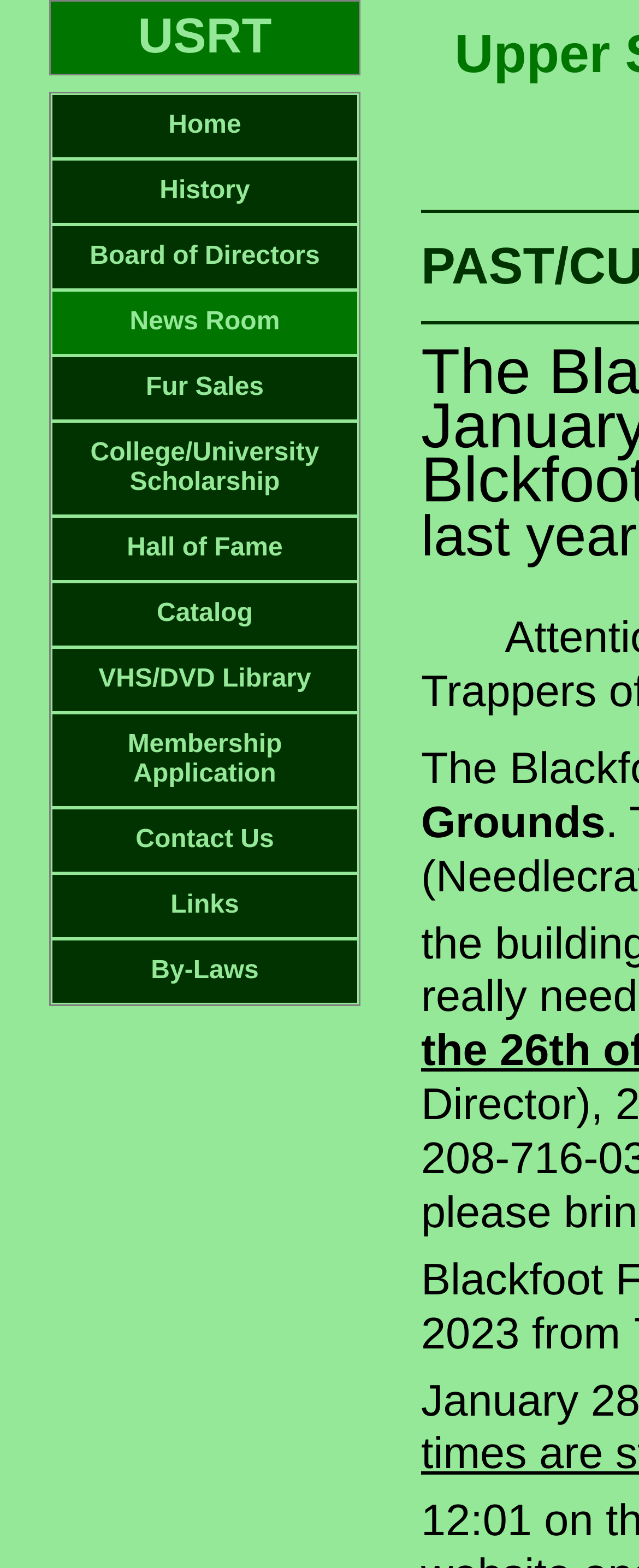Please identify the bounding box coordinates of the clickable region that I should interact with to perform the following instruction: "go to home page". The coordinates should be expressed as four float numbers between 0 and 1, i.e., [left, top, right, bottom].

[0.082, 0.061, 0.559, 0.1]